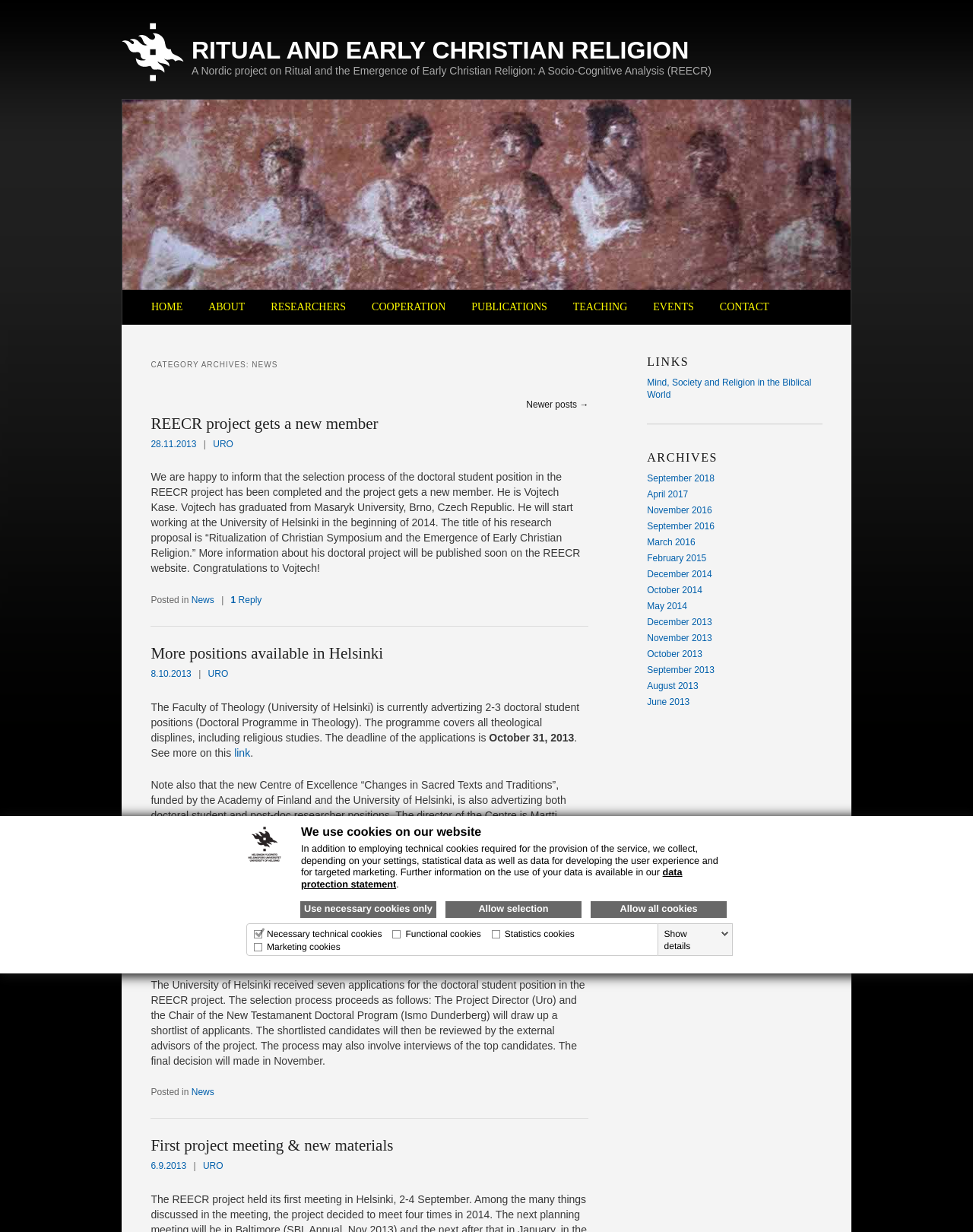Determine the bounding box coordinates in the format (top-left x, top-left y, bottom-right x, bottom-right y). Ensure all values are floating point numbers between 0 and 1. Identify the bounding box of the UI element described by: data protection statement

[0.309, 0.704, 0.701, 0.722]